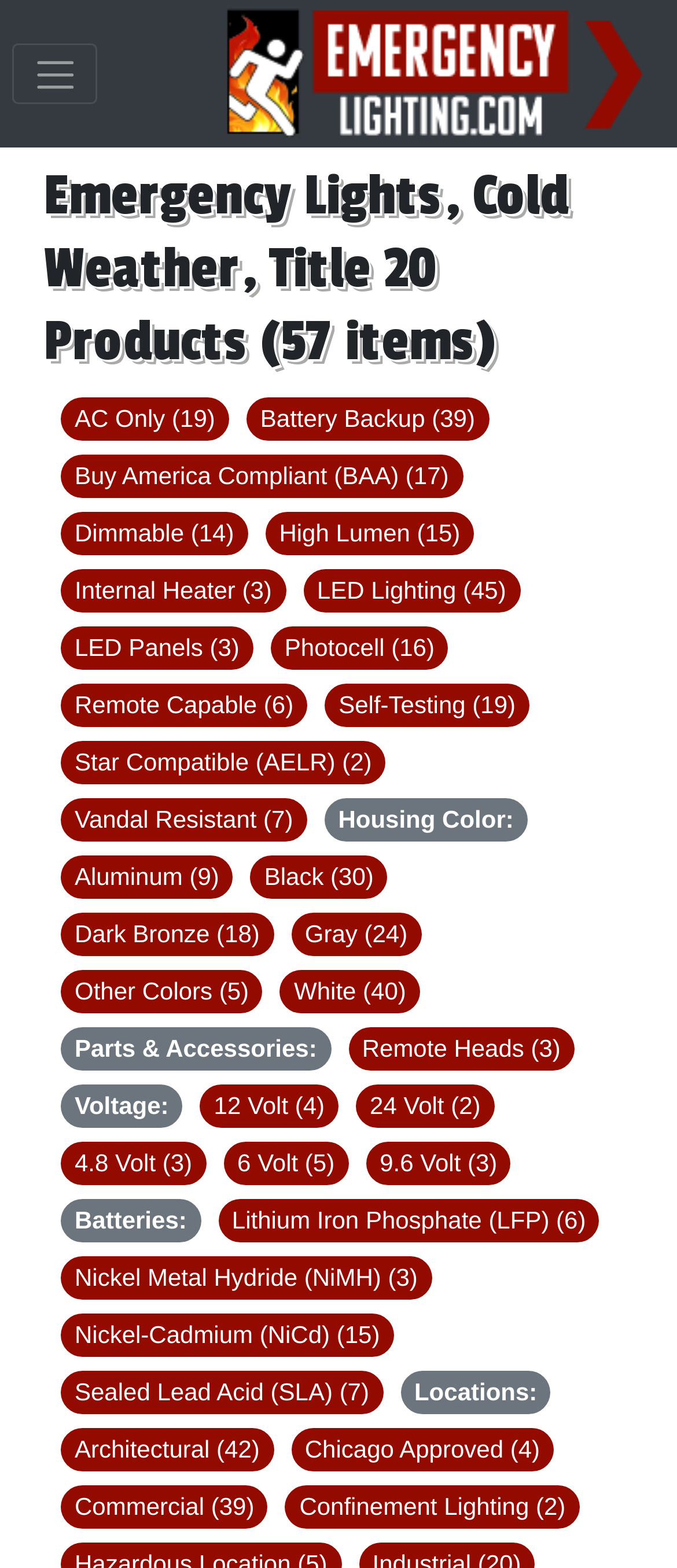Pinpoint the bounding box coordinates of the area that should be clicked to complete the following instruction: "Filter by 'Housing Color'". The coordinates must be given as four float numbers between 0 and 1, i.e., [left, top, right, bottom].

[0.5, 0.513, 0.759, 0.531]